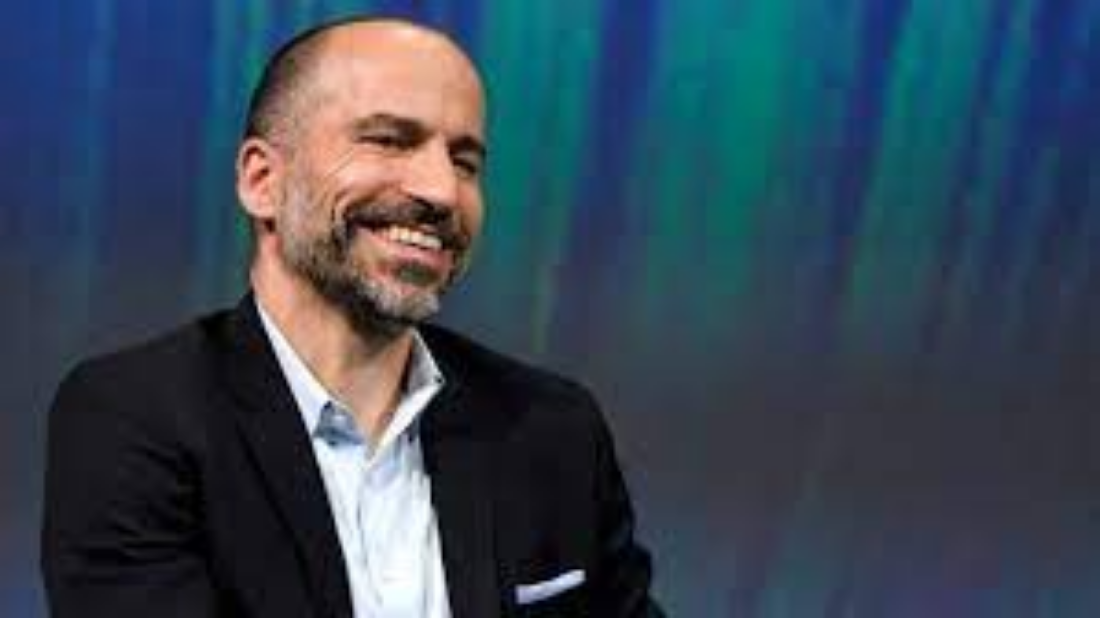Provide a brief response to the question below using a single word or phrase: 
What is the background of the image?

Soft, colorful gradients